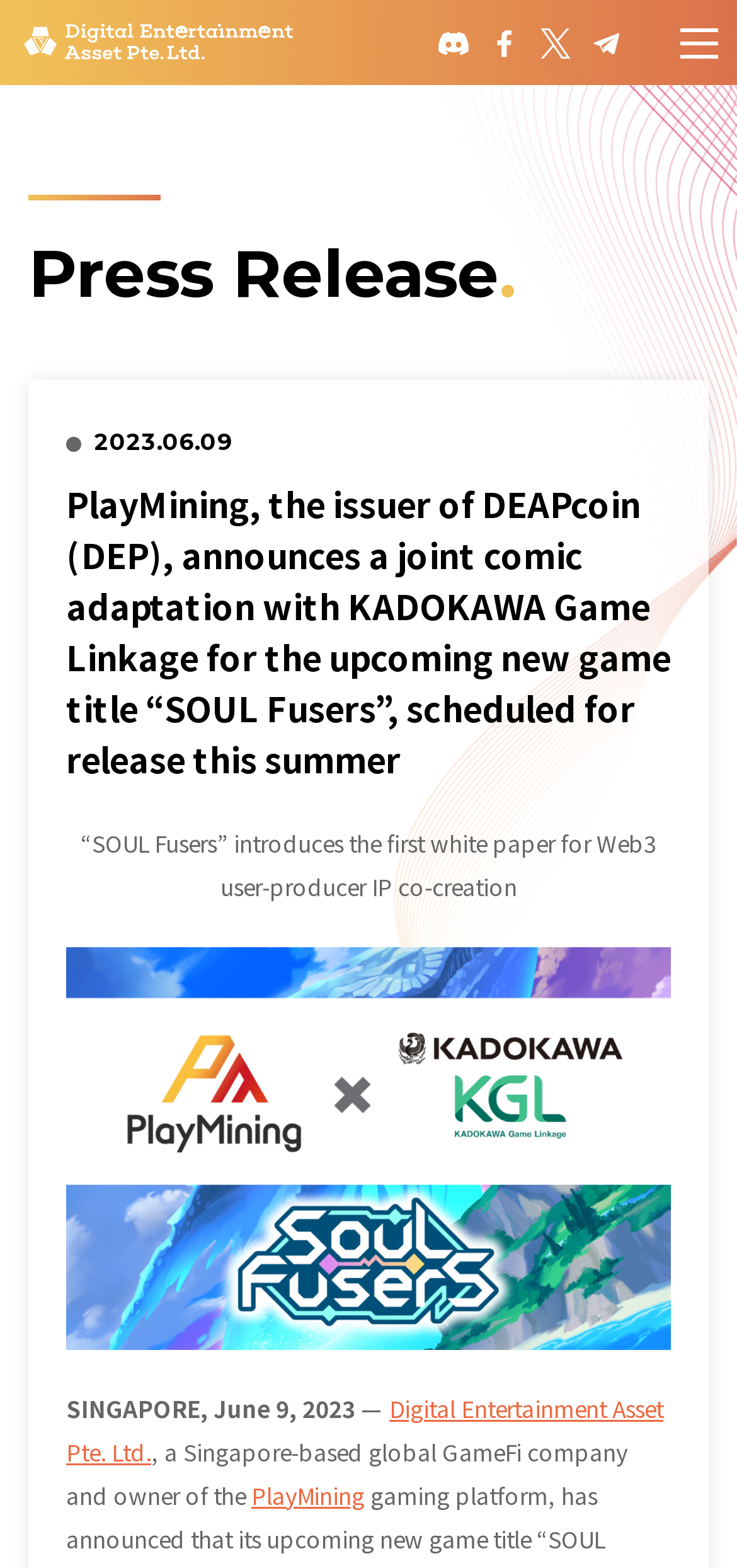Respond with a single word or short phrase to the following question: 
What is the company that issued DEAPcoin?

PlayMining